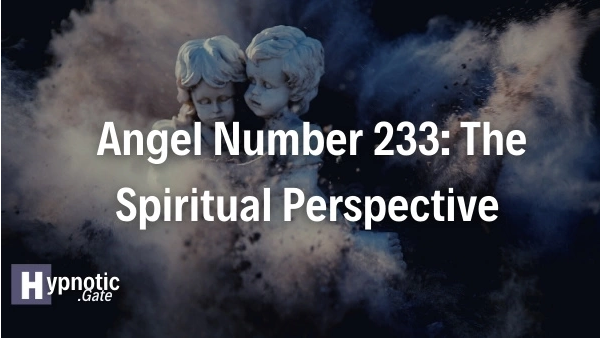What is the source of the content?
Look at the image and respond with a single word or a short phrase.

Hypnotic Gate